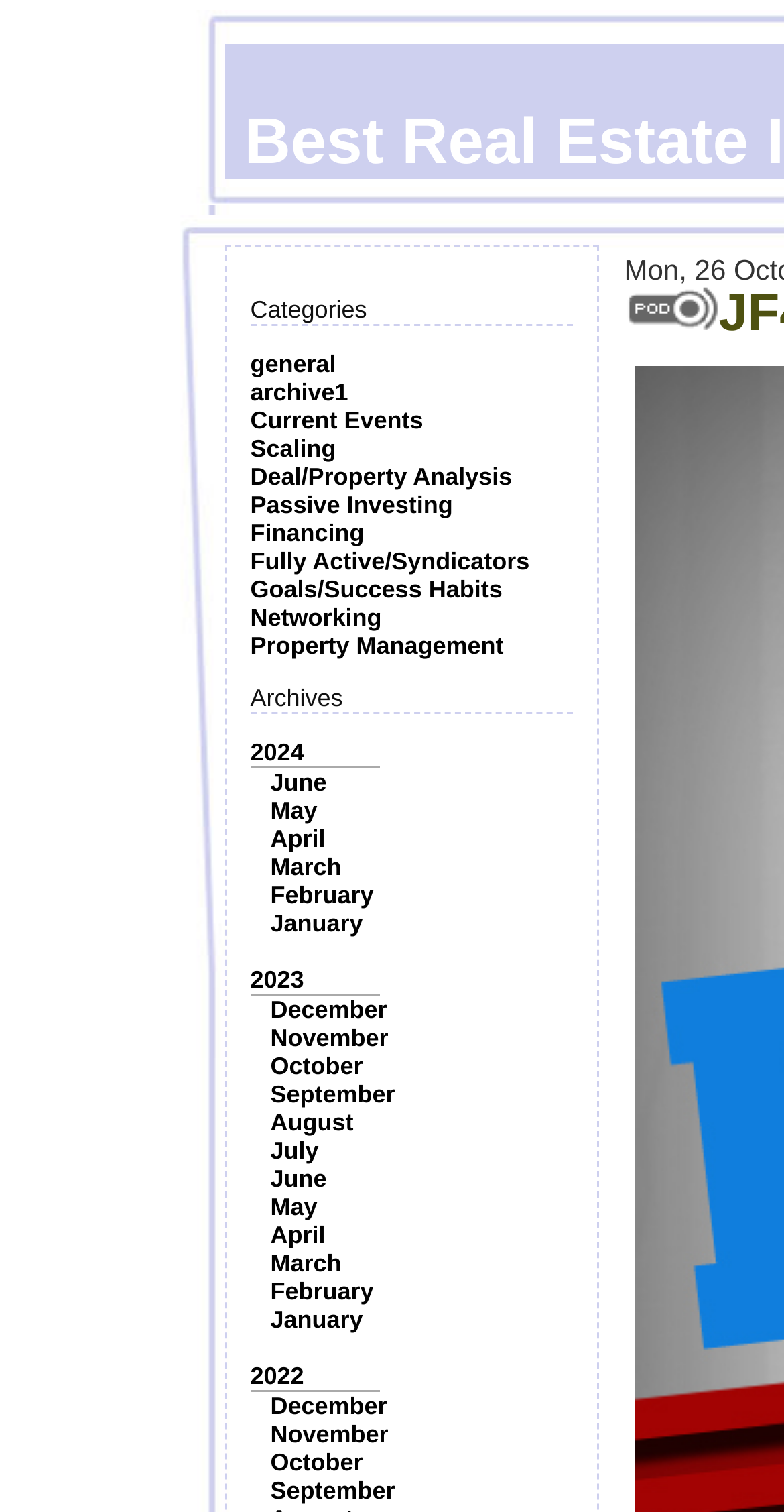Could you provide the bounding box coordinates for the portion of the screen to click to complete this instruction: "Browse archives from 2022"?

[0.319, 0.901, 0.388, 0.919]